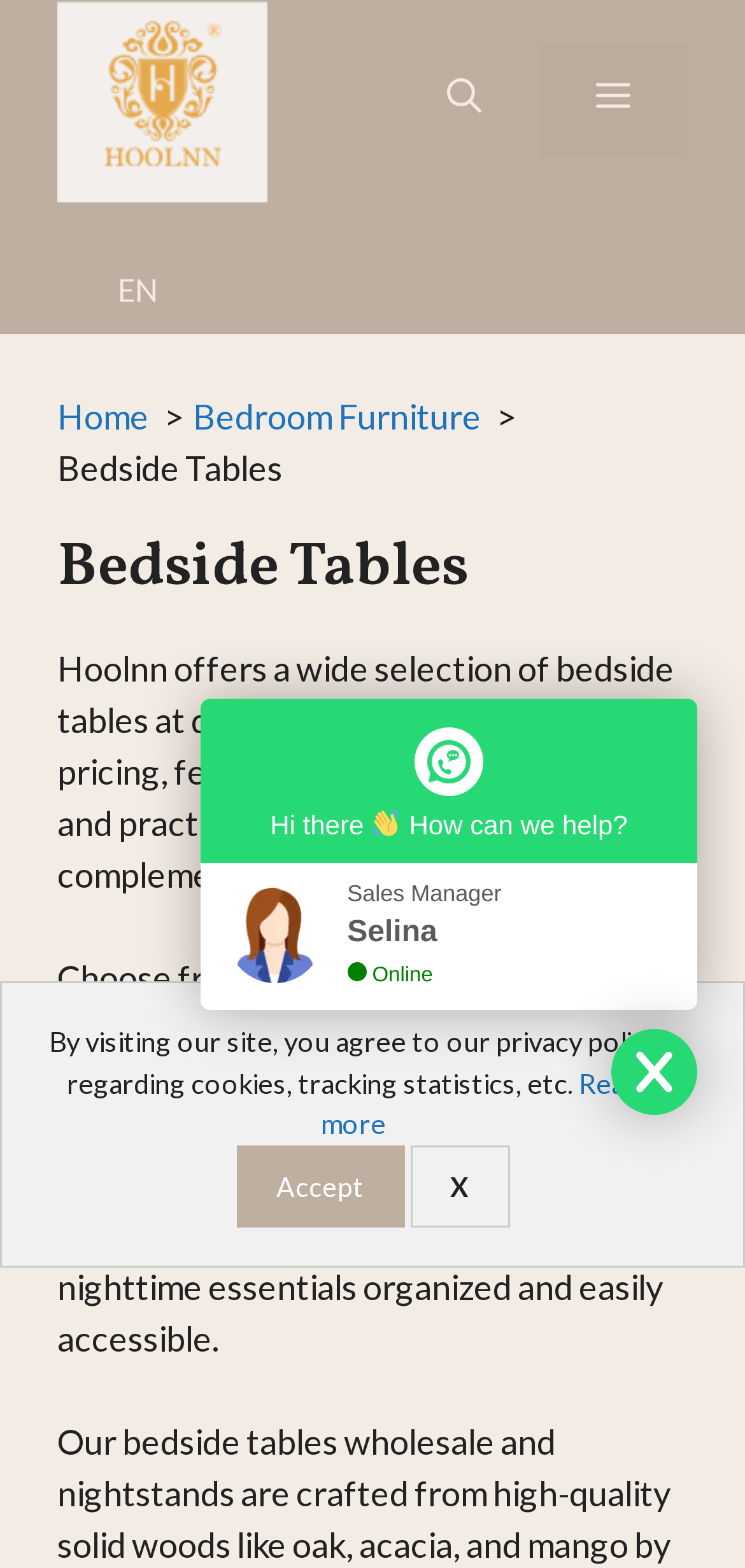Using a single word or phrase, answer the following question: 
What type of furniture is being sold?

Bedside tables